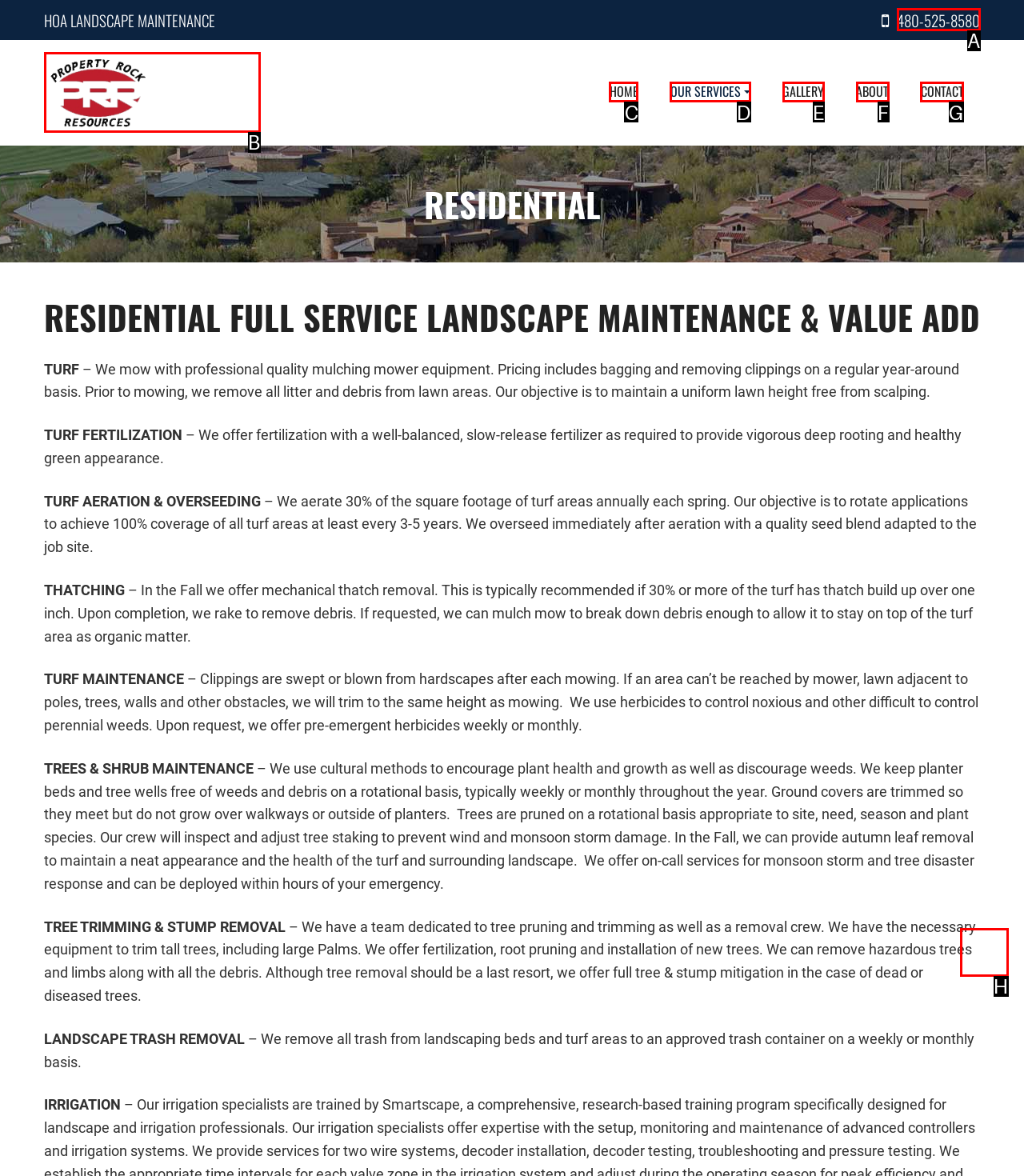Choose the HTML element that should be clicked to accomplish the task: Contact us. Answer with the letter of the chosen option.

G